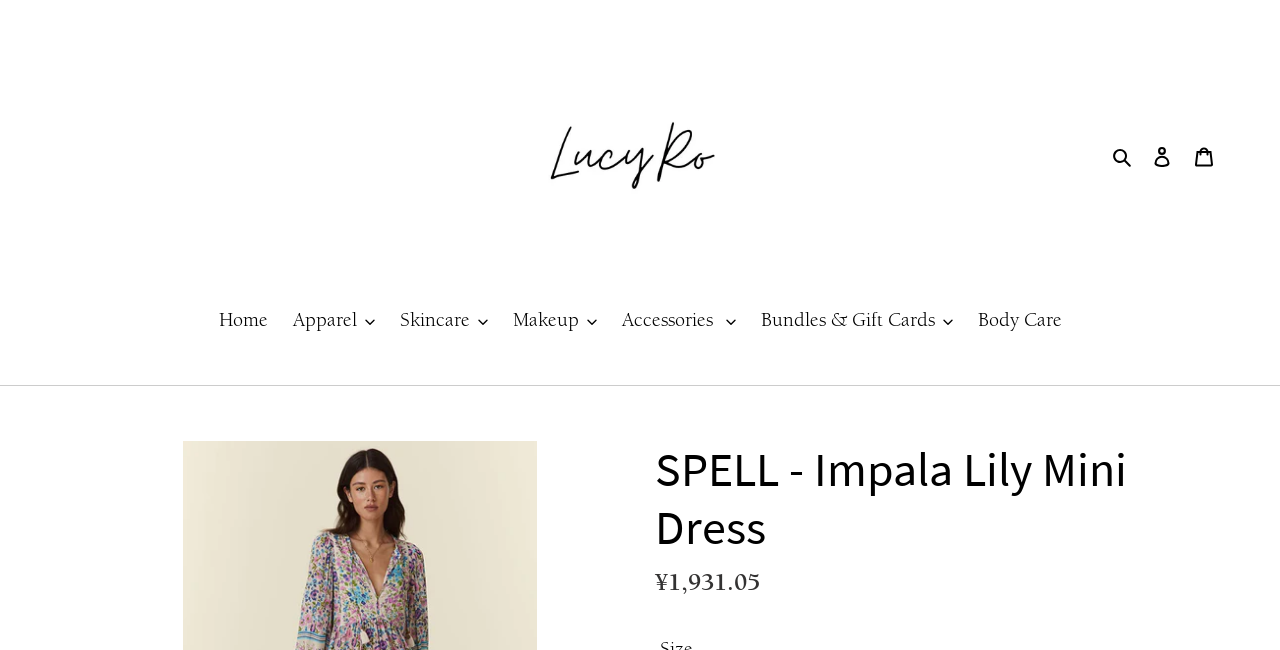What is the name of the dress?
Use the image to give a comprehensive and detailed response to the question.

I found the answer by looking at the heading element with the text 'SPELL - Impala Lily Mini Dress' which is likely the title of the product being displayed.